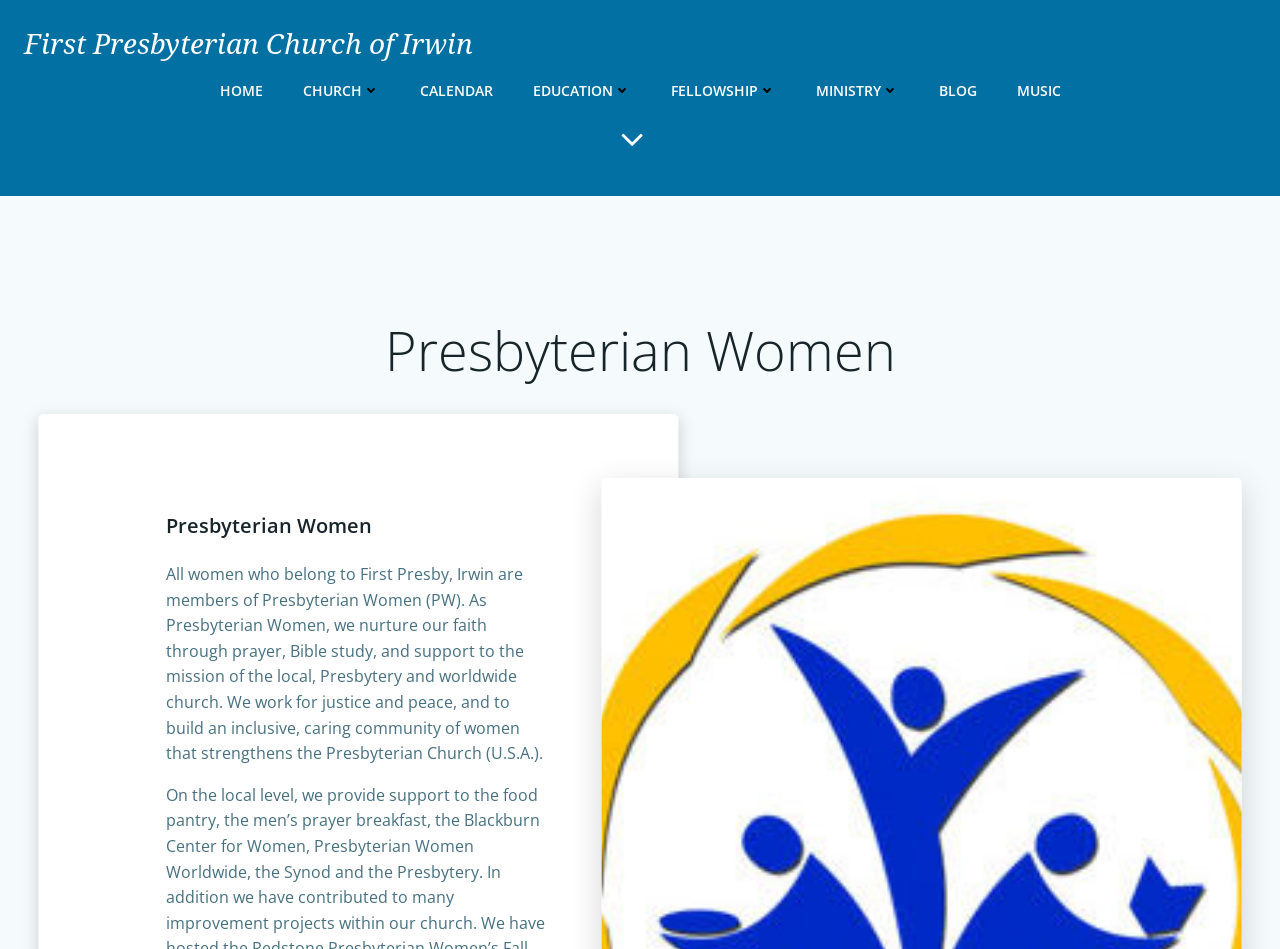Please answer the following question using a single word or phrase: 
What is the purpose of Presbyterian Women?

Nurture faith and support mission